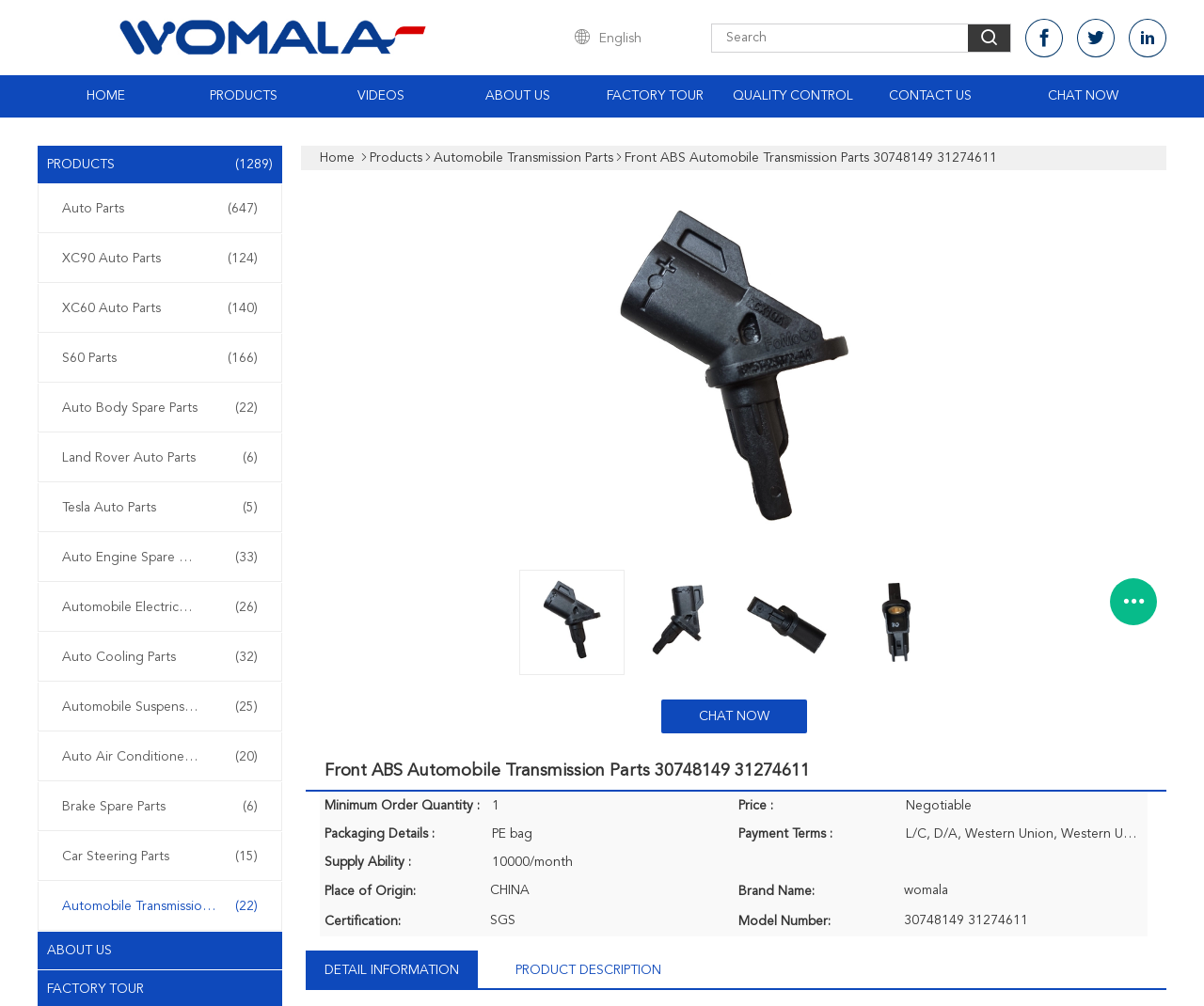What is the product category of the webpage?
Please give a detailed and thorough answer to the question, covering all relevant points.

I found the product category by examining the links on the webpage, particularly the 'Automobile Transmission Parts' link, which is a subcategory of the 'PRODUCTS' link. Additionally, the webpage title 'Front ABS Automobile Transmission Parts 30748149 31274611' also indicates that the product category is related to automobile transmission parts.